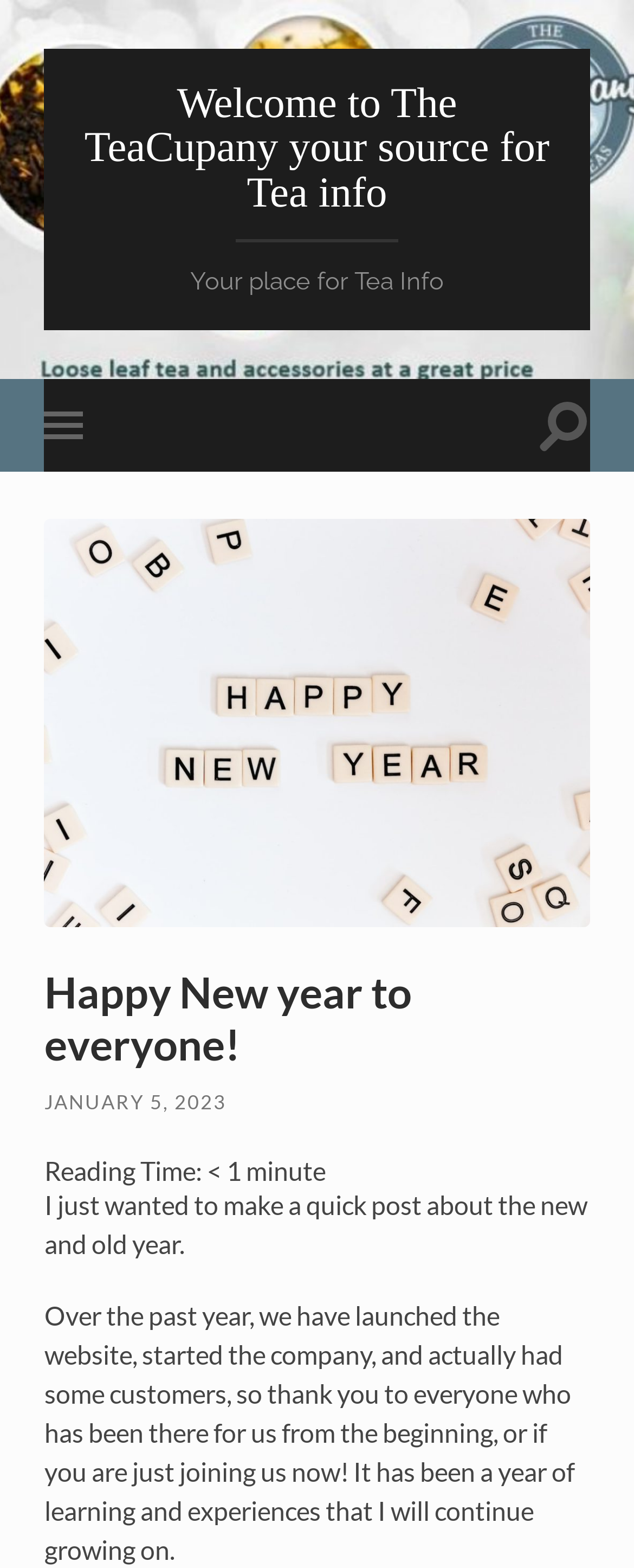What is the tone of the post?
Using the screenshot, give a one-word or short phrase answer.

grateful